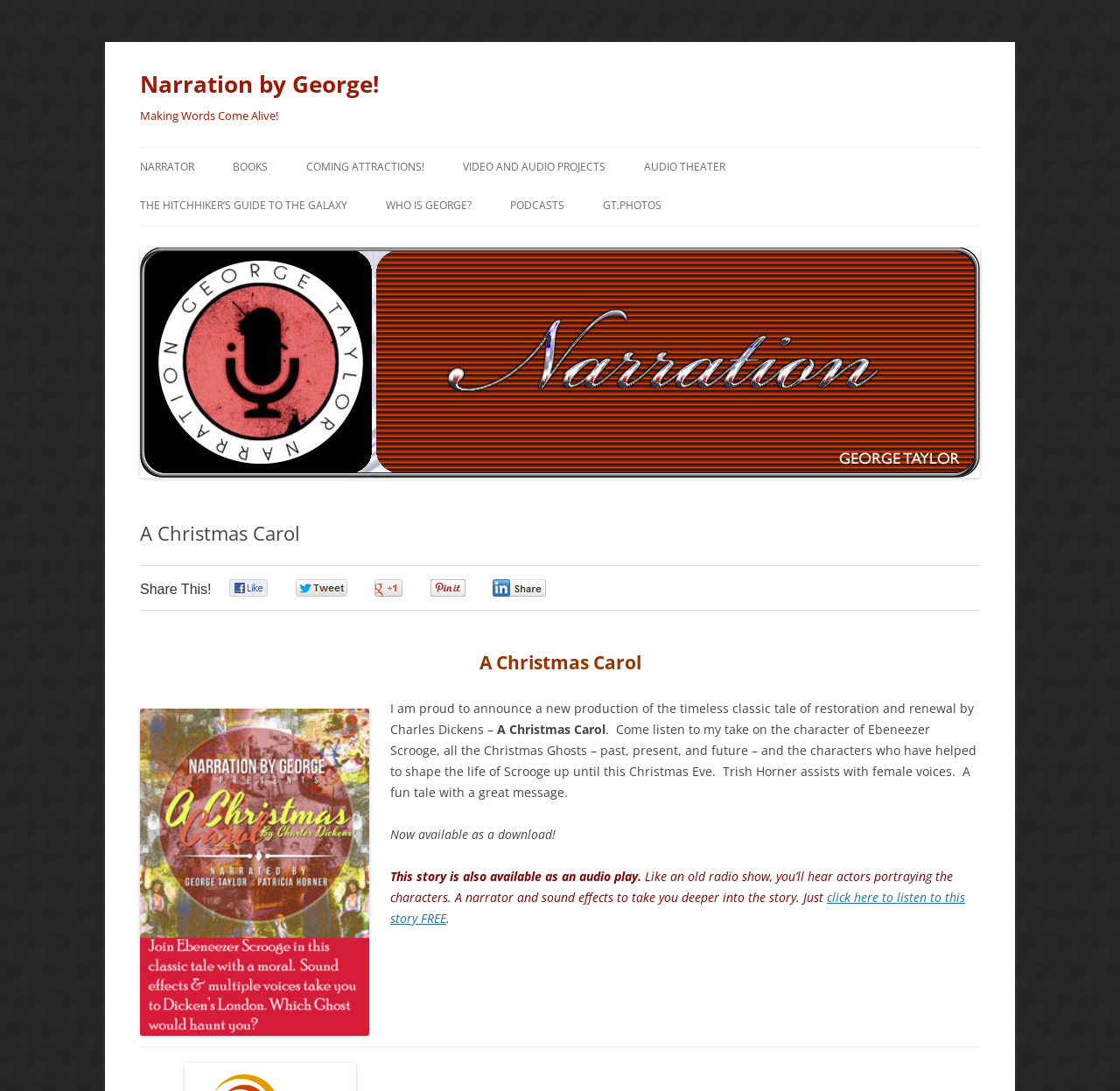Determine the bounding box coordinates for the element that should be clicked to follow this instruction: "Go to 'COMING ATTRACTIONS!' page". The coordinates should be given as four float numbers between 0 and 1, in the format [left, top, right, bottom].

[0.273, 0.136, 0.379, 0.171]